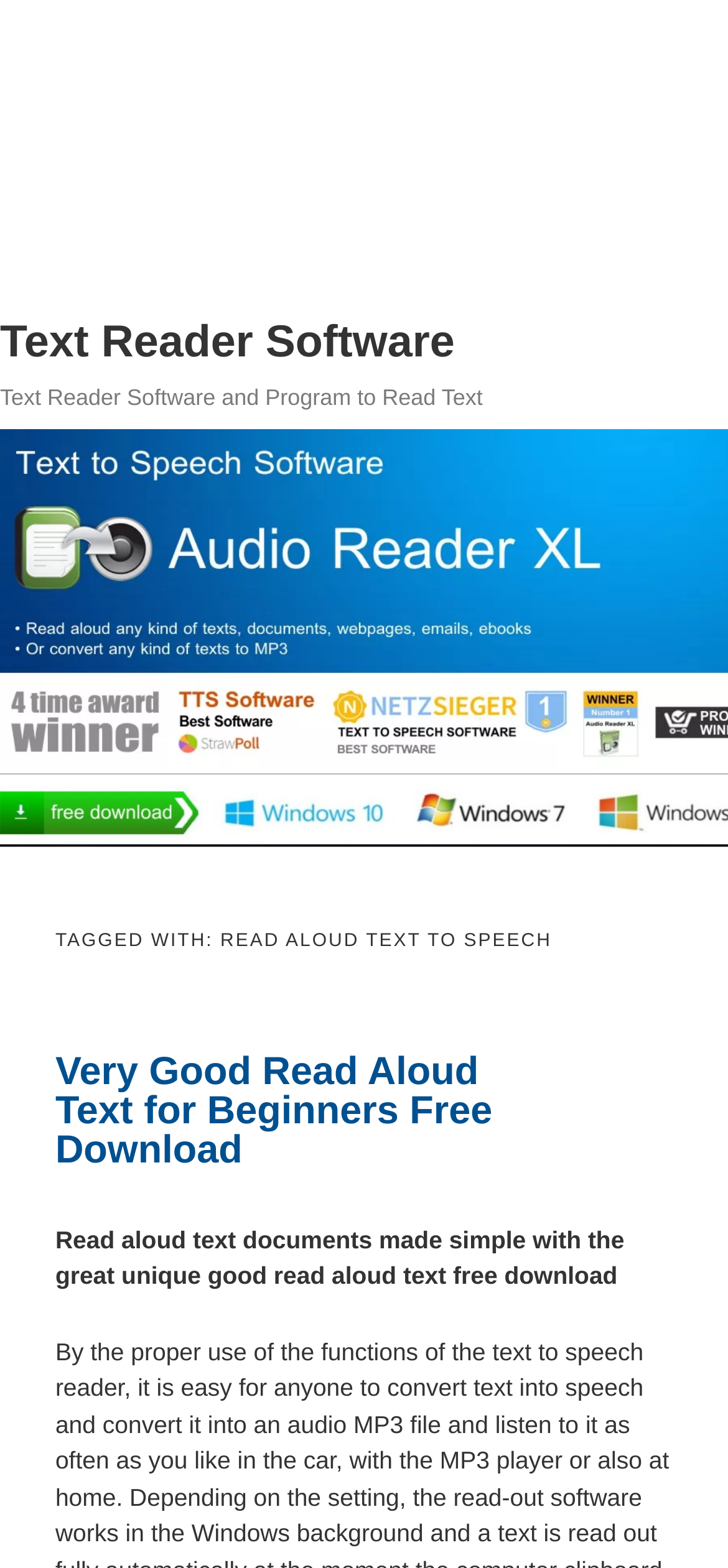Give a one-word or one-phrase response to the question:
What is the name of the software?

Text Reader Software